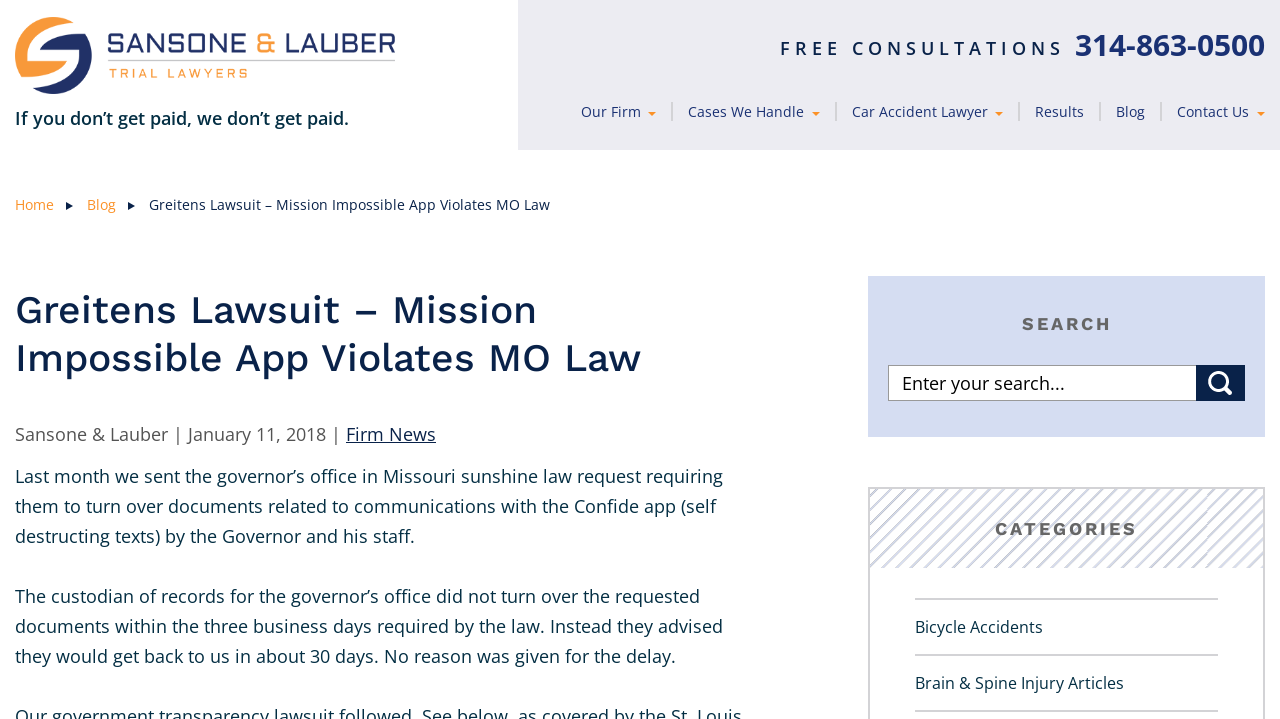What is the date of the article?
Could you give a comprehensive explanation in response to this question?

I found the date of the article by looking at the time element that says 'January 11, 2018' which is located below the main heading.